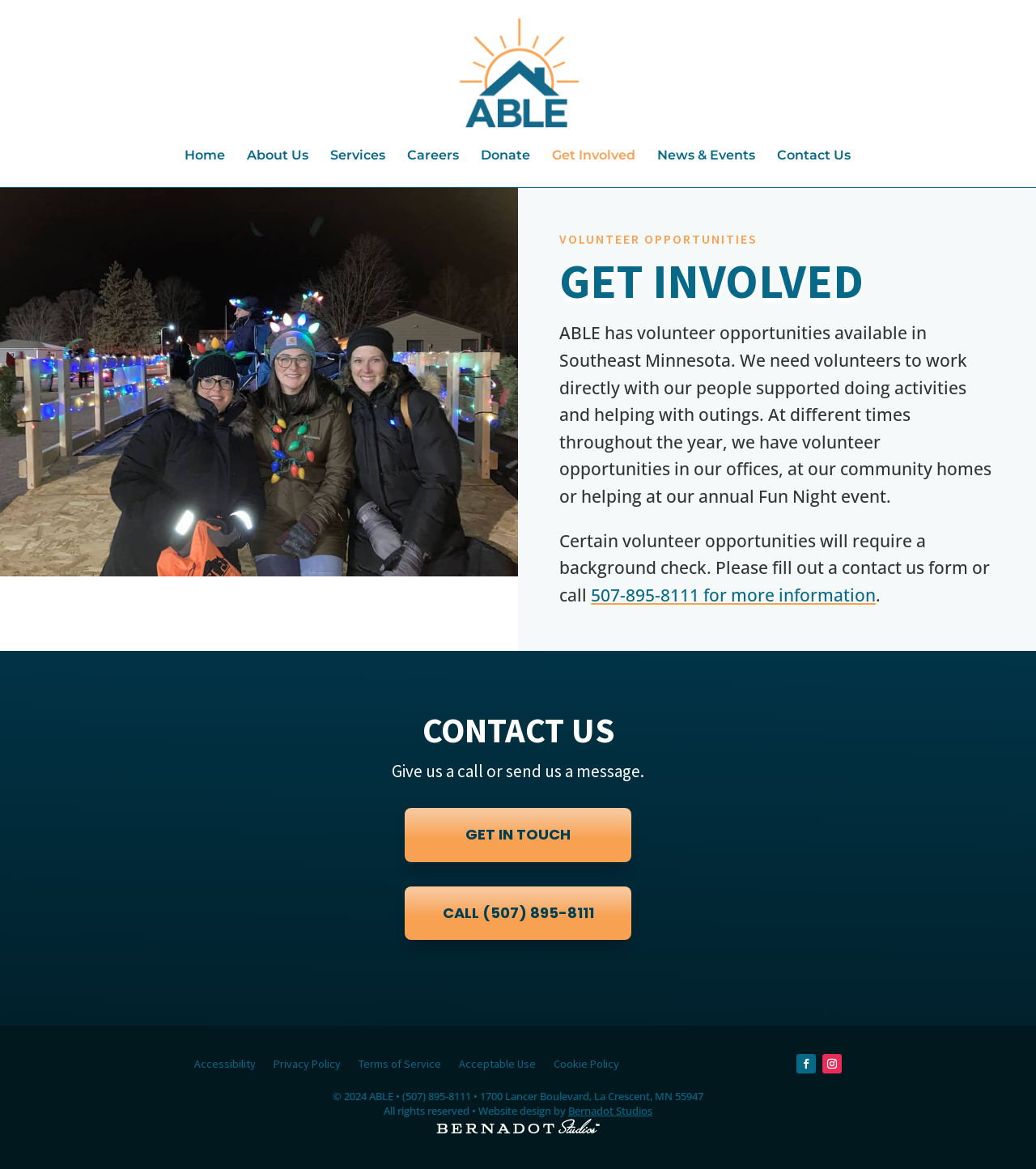Provide the bounding box coordinates of the HTML element described by the text: "Call (507) 895-8111". The coordinates should be in the format [left, top, right, bottom] with values between 0 and 1.

[0.391, 0.758, 0.609, 0.804]